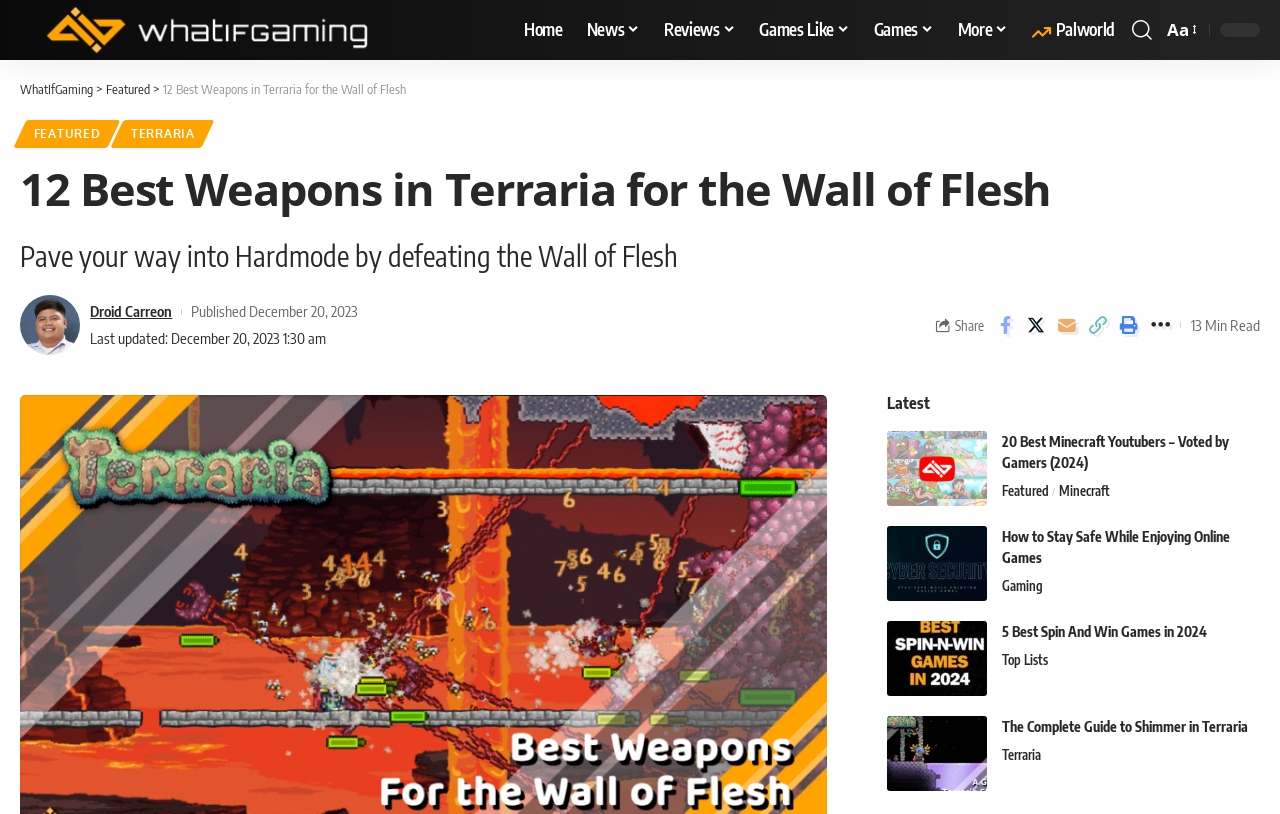Look at the image and give a detailed response to the following question: Who is the author of the article?

I found the author's name by looking at the link with the text 'Droid Carreon' below the article title. This link is accompanied by an image, indicating that it is the author's profile.